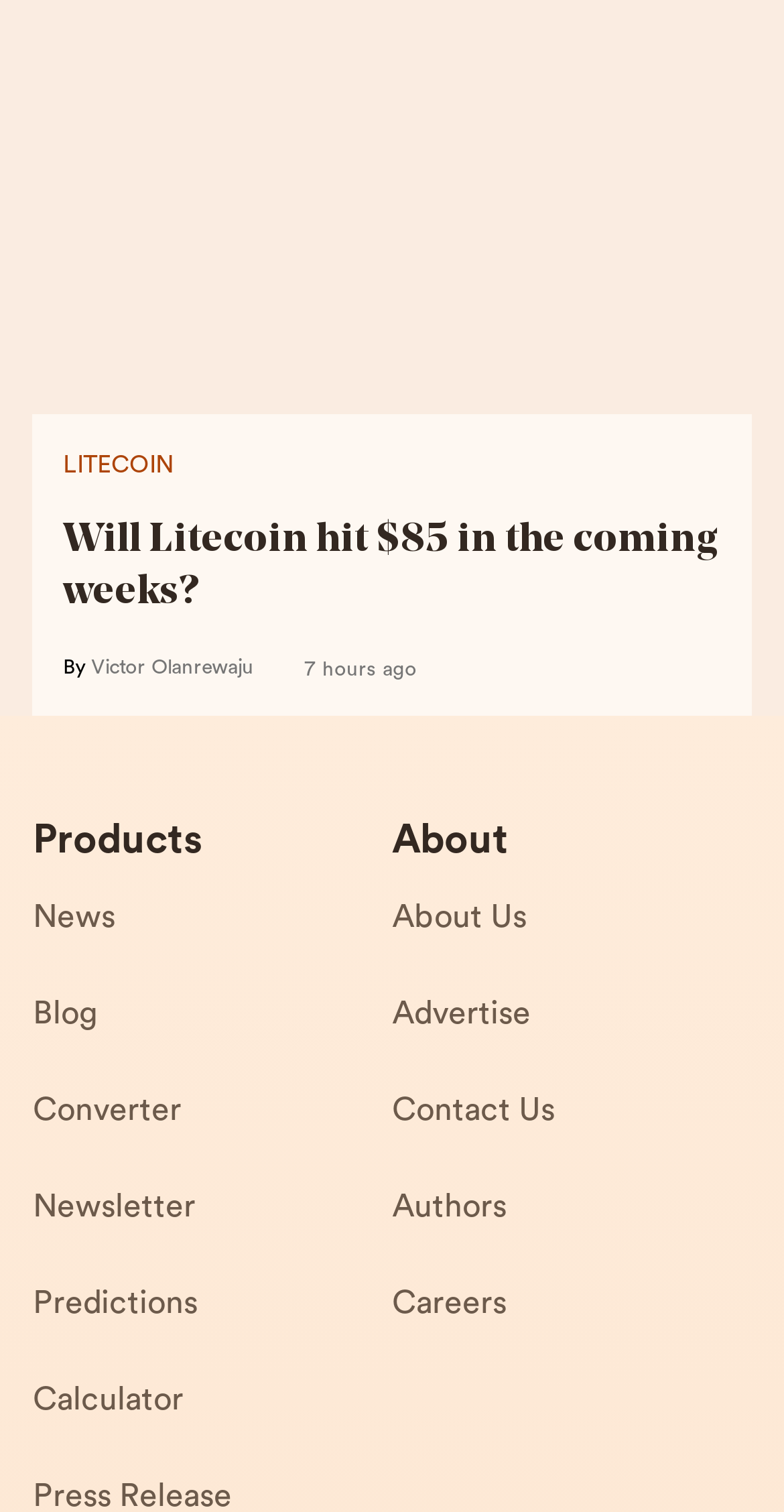What is the sub-section under 'About'?
Please provide a comprehensive answer based on the contents of the image.

The sub-sections under 'About' can be determined by looking at the links under the 'About' section, which include 'About Us', 'Advertise', 'Contact Us', 'Authors', and 'Careers'.